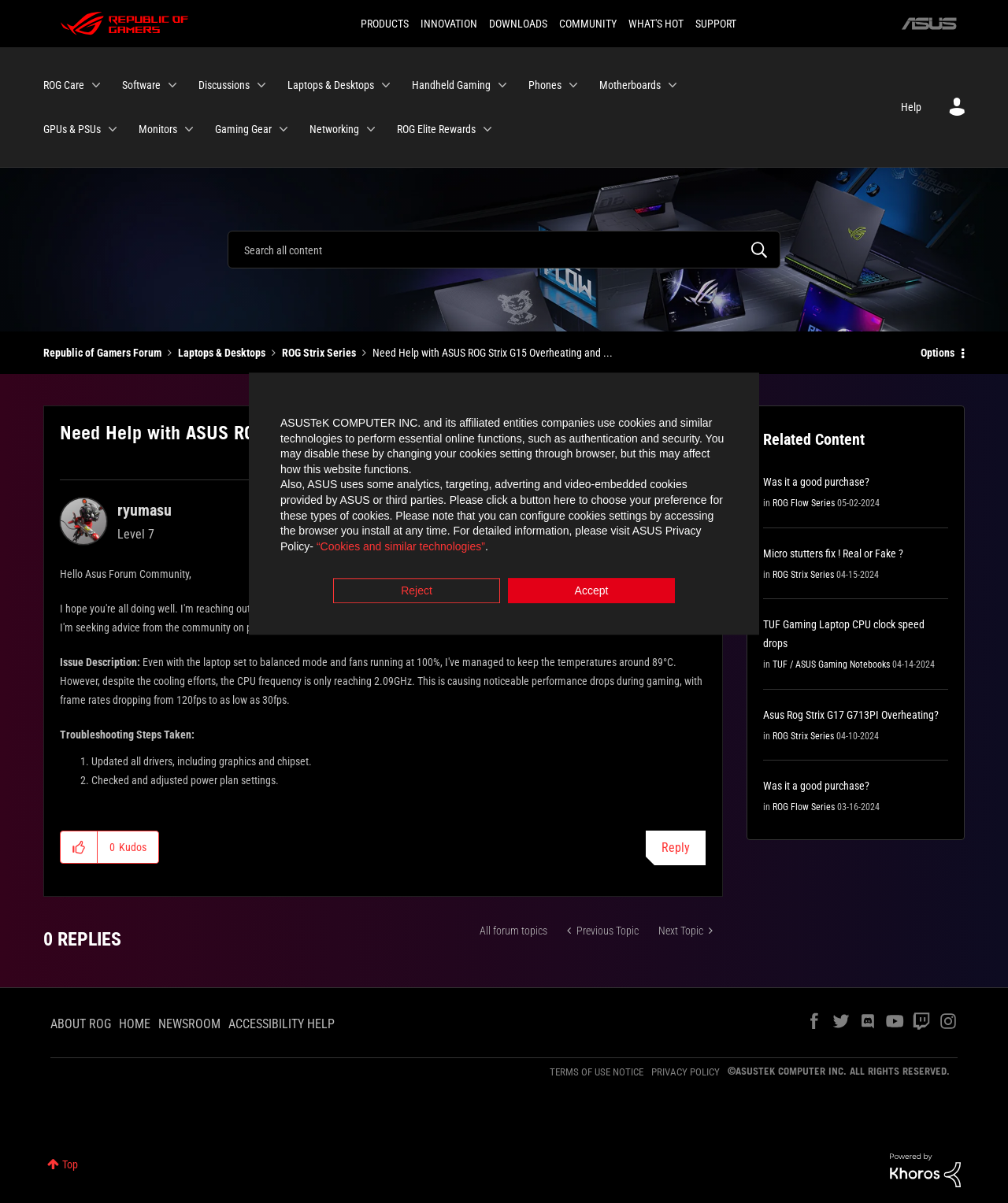Determine the bounding box coordinates of the clickable region to carry out the instruction: "Click on the Laptops link".

[0.352, 0.03, 0.458, 0.048]